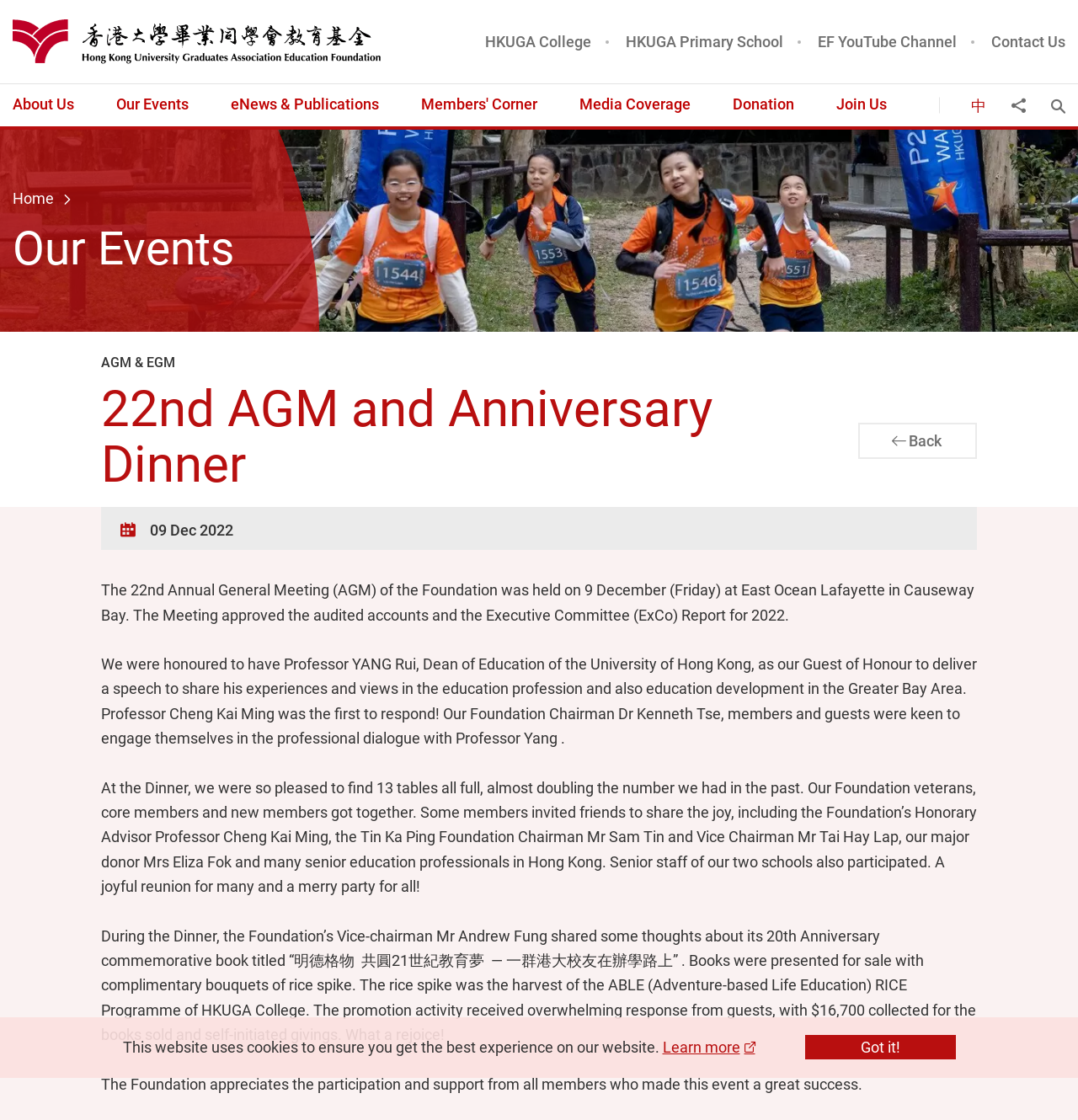Detail the various sections and features present on the webpage.

The webpage is about the events of the Hong Kong University Graduates Association Education Foundation. At the top, there is a link to skip to the main content. Below that, there is a logo and a heading with the organization's name in both English and Chinese. 

To the right of the logo, there are four links: HKUGA College, HKUGA Primary School, EF YouTube Channel, and Contact Us. 

Below the logo, there is a navigation menu with seven links: Our Events, eNews & Publications, Members' Corner, Media Coverage, Donation, Join Us, and a Chinese character. 

On the main content area, there is a large image that spans the entire width of the page. Above the image, there is a heading that says "Our Events". Below the image, there is a heading that says "22nd AGM and Anniversary Dinner". 

The main content is about the 22nd Annual General Meeting (AGM) and Anniversary Dinner of the Foundation, which was held on December 9, 2022. The text describes the event, including the guest of honor, Professor YANG Rui, and the activities that took place during the dinner. There are also descriptions of the Foundation's 20th Anniversary commemorative book and a fundraising activity that took place during the dinner. 

At the bottom of the page, there is a message about the website using cookies, with a link to learn more. There is also a button that says "Got it!" to acknowledge the message.